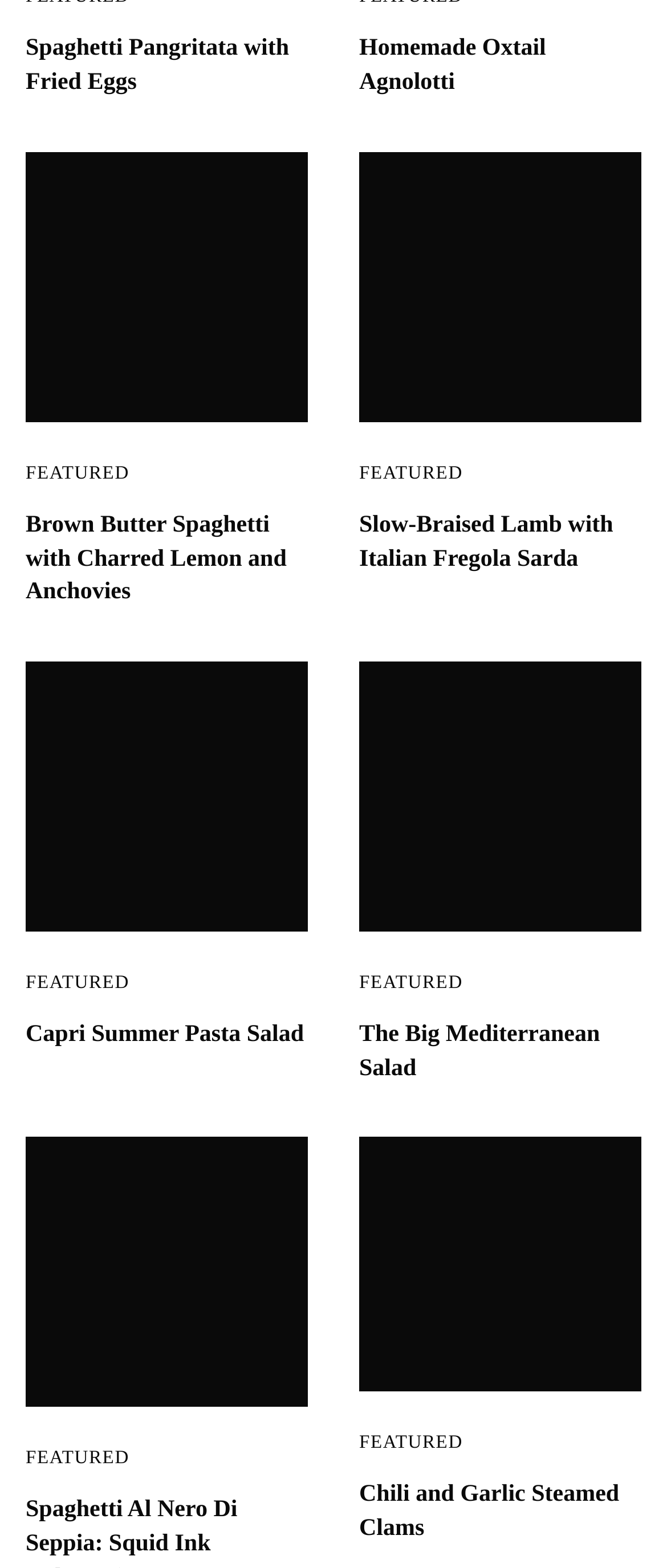Can you find the bounding box coordinates for the element that needs to be clicked to execute this instruction: "Explore Capri Summer Pasta Salad"? The coordinates should be given as four float numbers between 0 and 1, i.e., [left, top, right, bottom].

[0.038, 0.65, 0.462, 0.671]